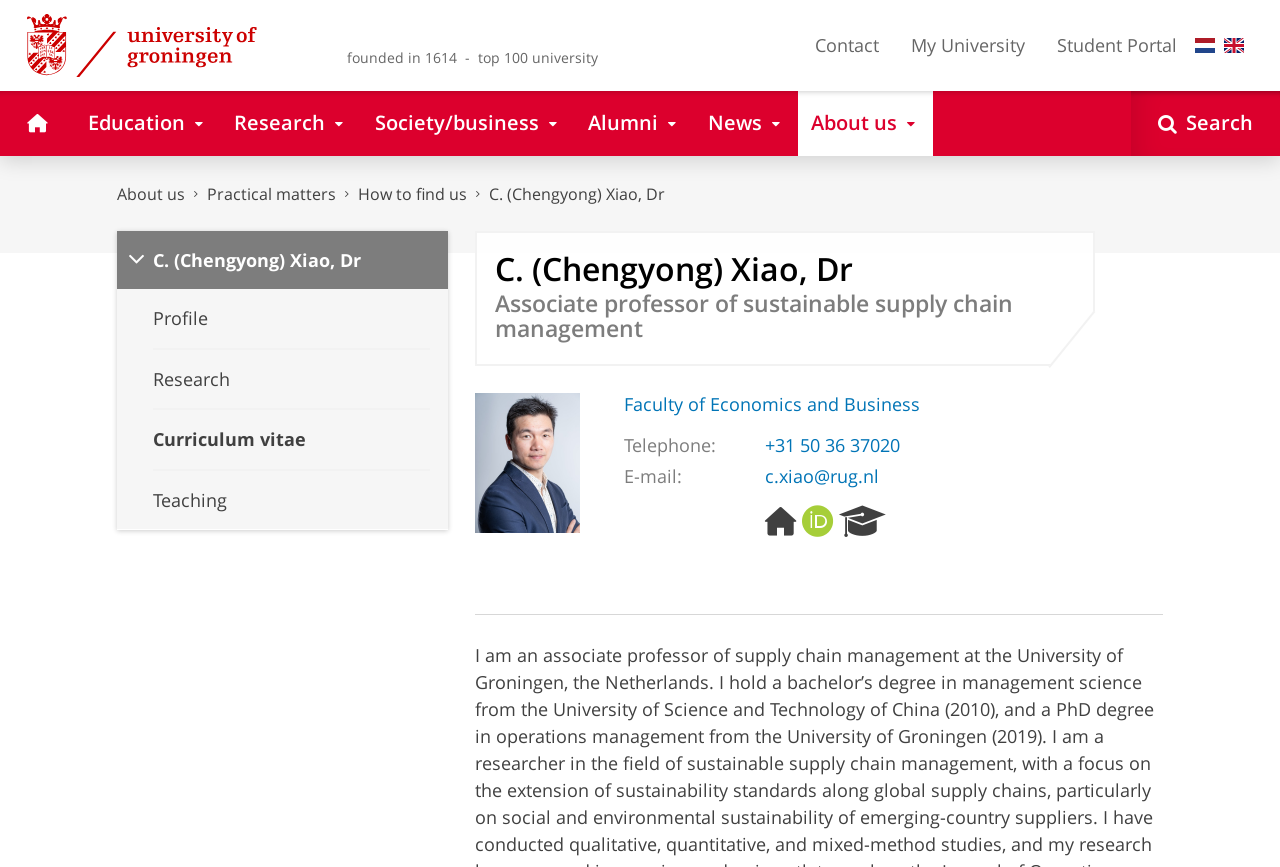Please specify the bounding box coordinates of the element that should be clicked to execute the given instruction: 'Send an email to c.xiao@rug.nl'. Ensure the coordinates are four float numbers between 0 and 1, expressed as [left, top, right, bottom].

[0.598, 0.535, 0.687, 0.563]